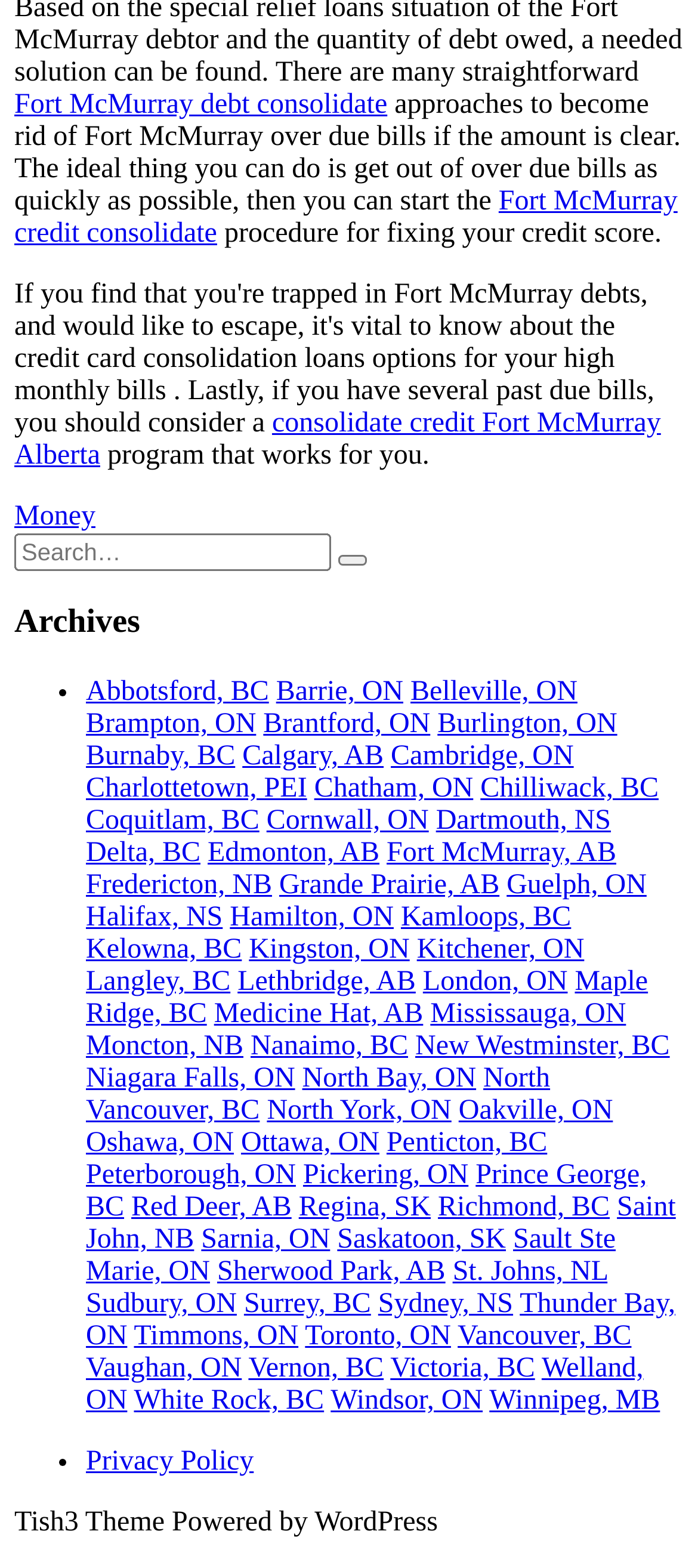Please locate the bounding box coordinates of the element's region that needs to be clicked to follow the instruction: "Go to Abbotsford, BC". The bounding box coordinates should be provided as four float numbers between 0 and 1, i.e., [left, top, right, bottom].

[0.123, 0.432, 0.385, 0.451]